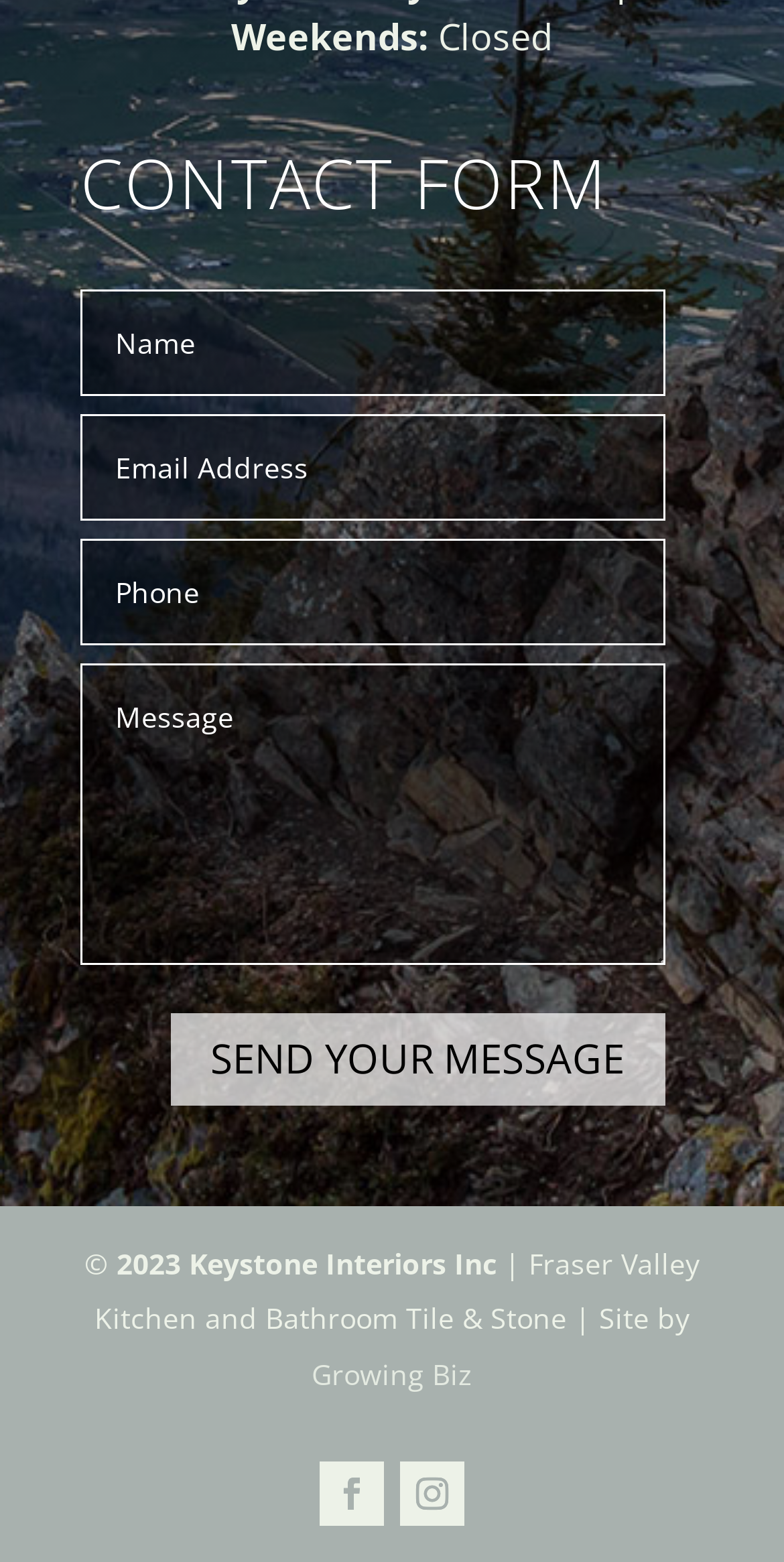Find the bounding box coordinates of the clickable area required to complete the following action: "Fill in the contact form".

[0.103, 0.185, 0.847, 0.253]